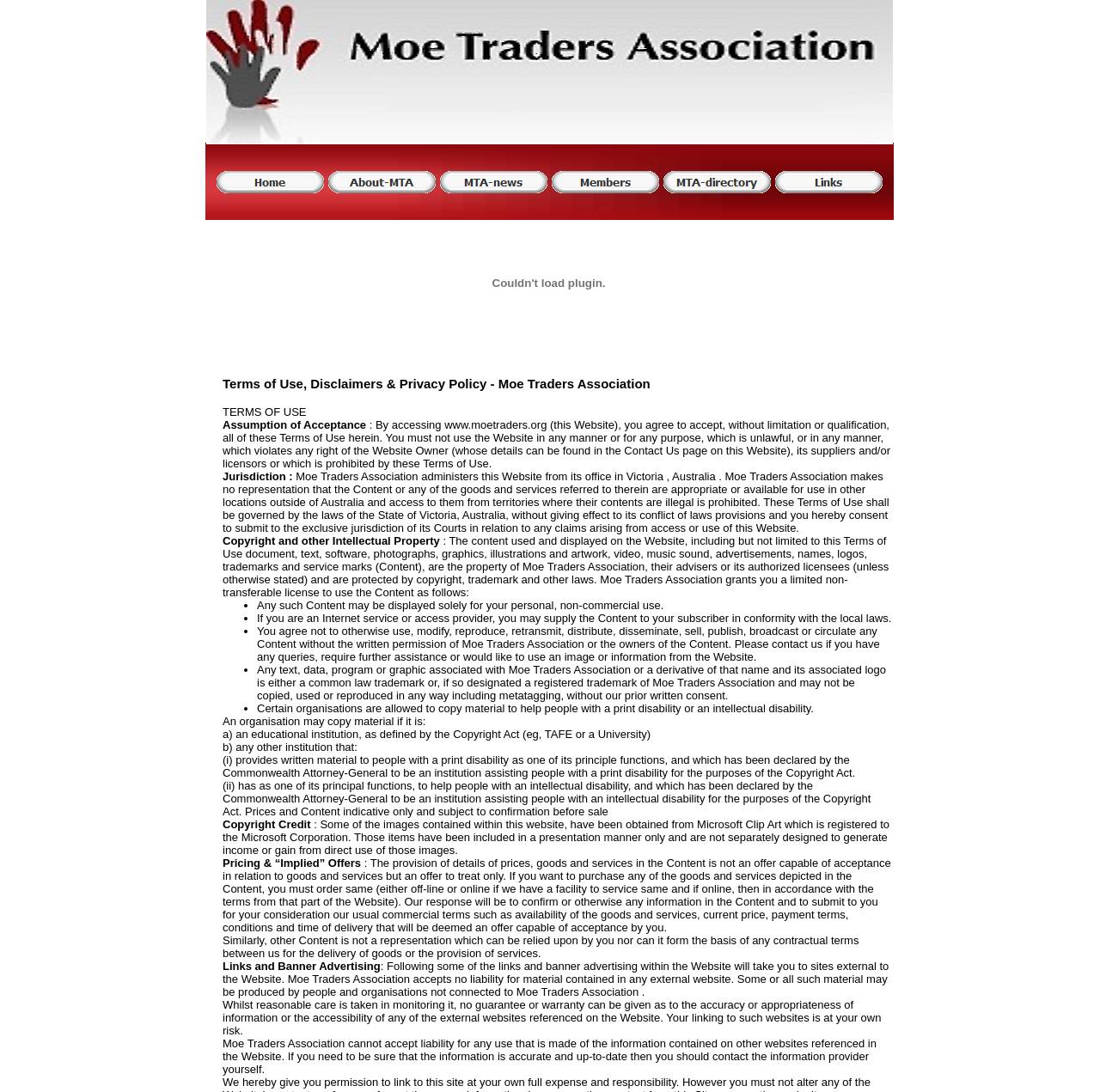What happens when you follow links and banner advertising within the website?
Please ensure your answer is as detailed and informative as possible.

According to the terms of use, following some of the links and banner advertising within the website will take you to sites external to the website, and Moe Traders Association accepts no liability for material contained in any external website.